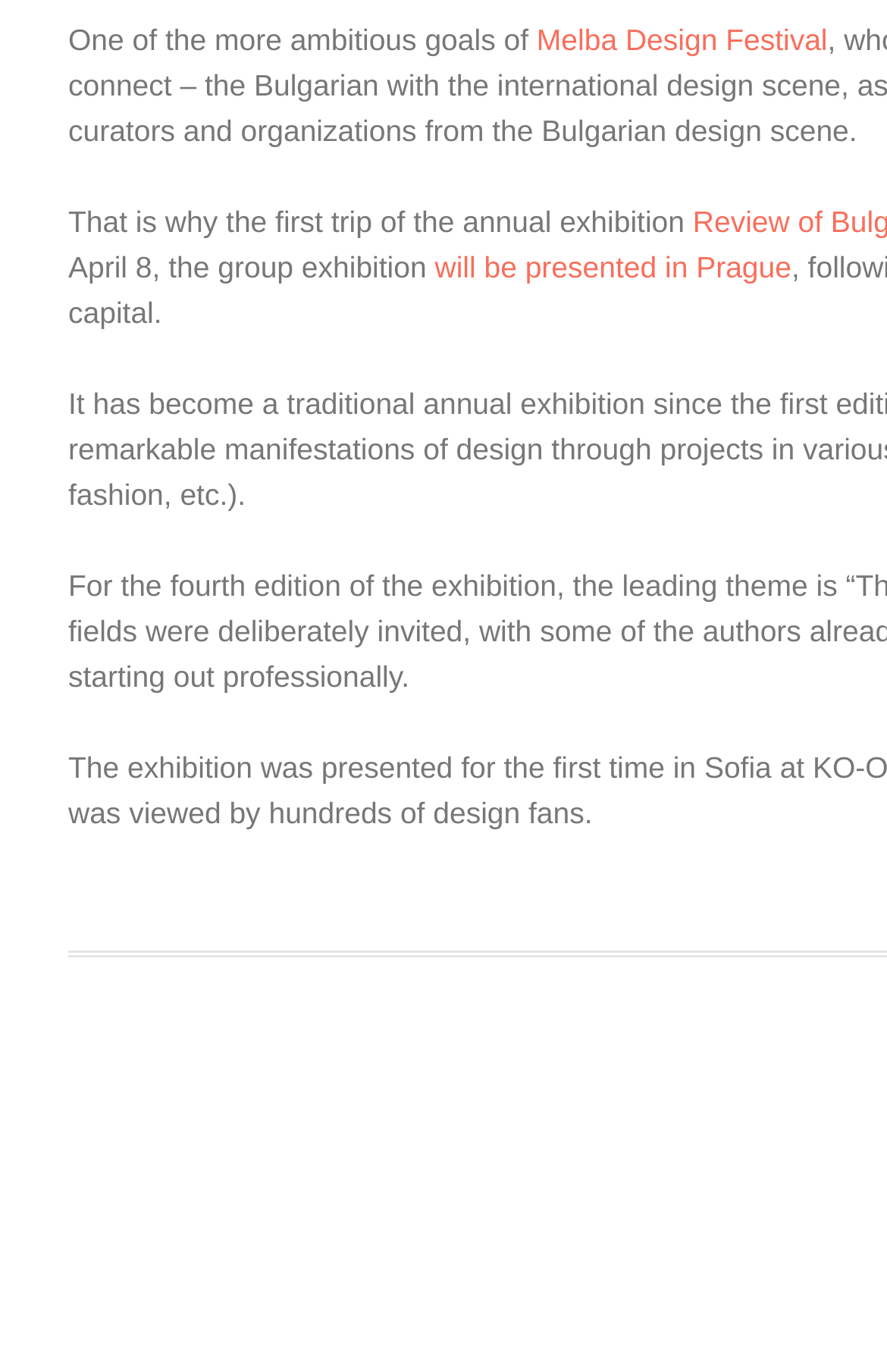Ascertain the bounding box coordinates for the UI element detailed here: "will be presented in Prague". The coordinates should be provided as [left, top, right, bottom] with each value being a float between 0 and 1.

[0.49, 0.182, 0.892, 0.207]